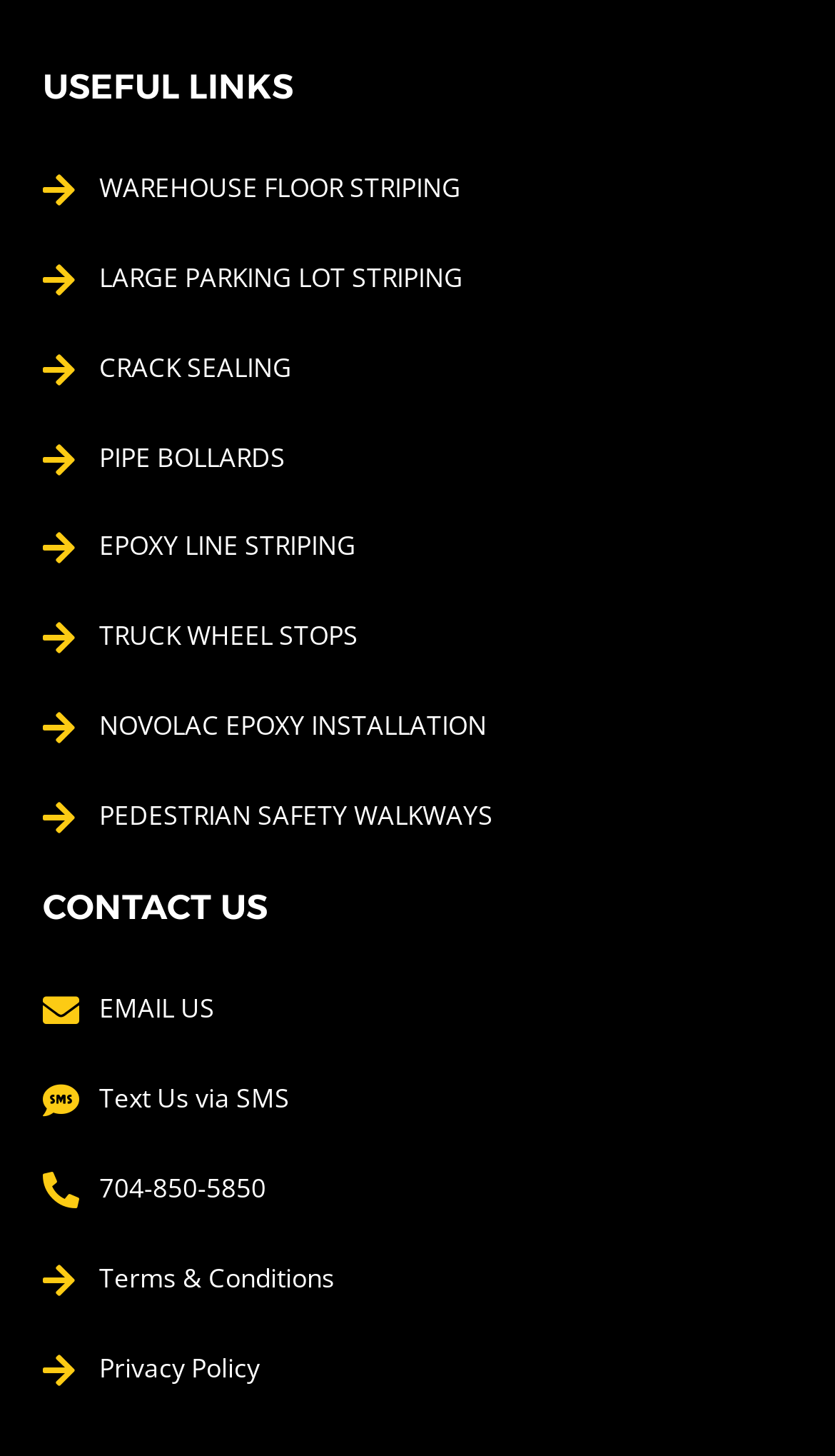What is the last link under 'CONTACT US'?
Using the details shown in the screenshot, provide a comprehensive answer to the question.

I looked at the links under the 'CONTACT US' heading and found that the last link is 'Privacy Policy'.